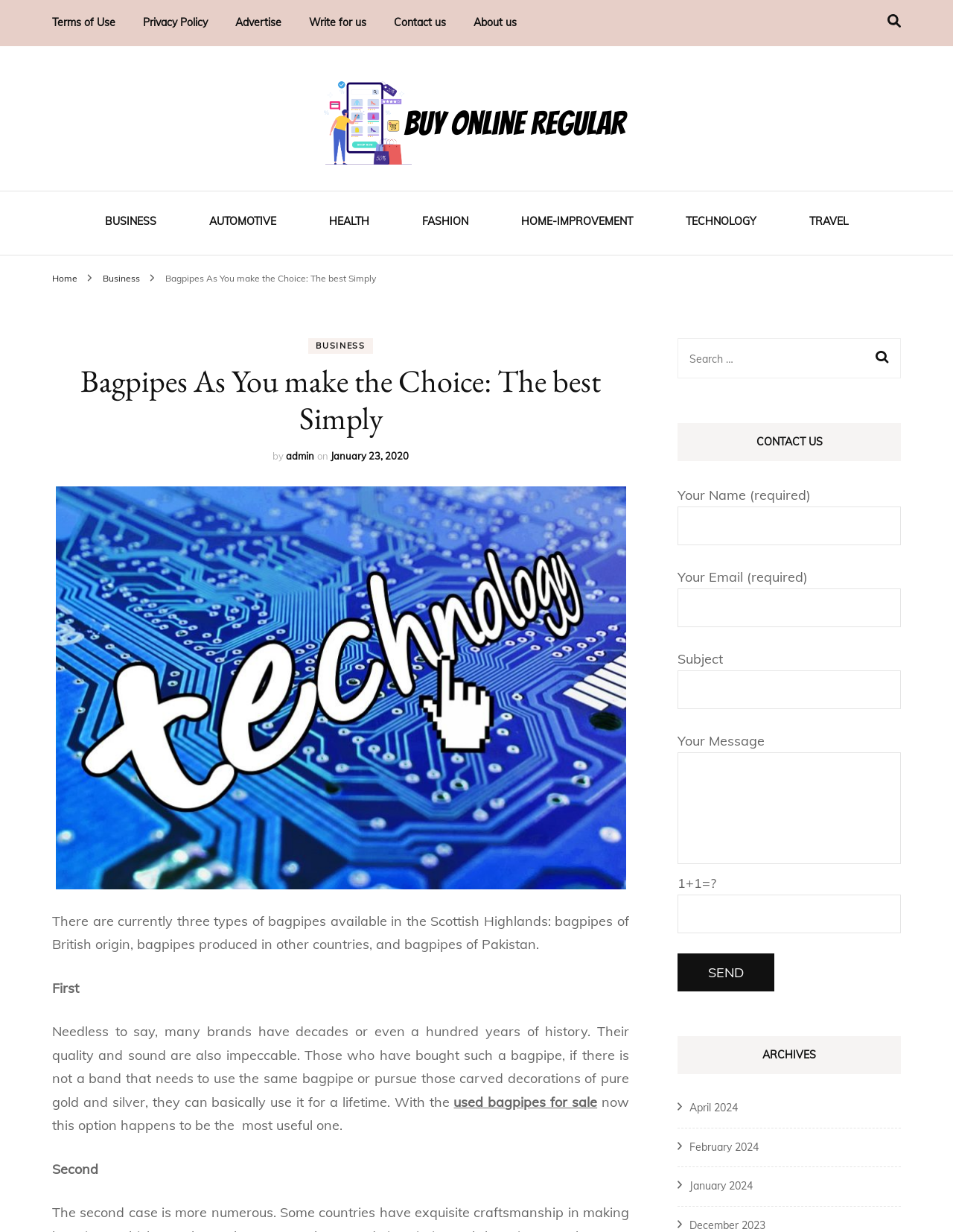Please locate the bounding box coordinates for the element that should be clicked to achieve the following instruction: "Search for something". Ensure the coordinates are given as four float numbers between 0 and 1, i.e., [left, top, right, bottom].

[0.723, 0.281, 0.912, 0.3]